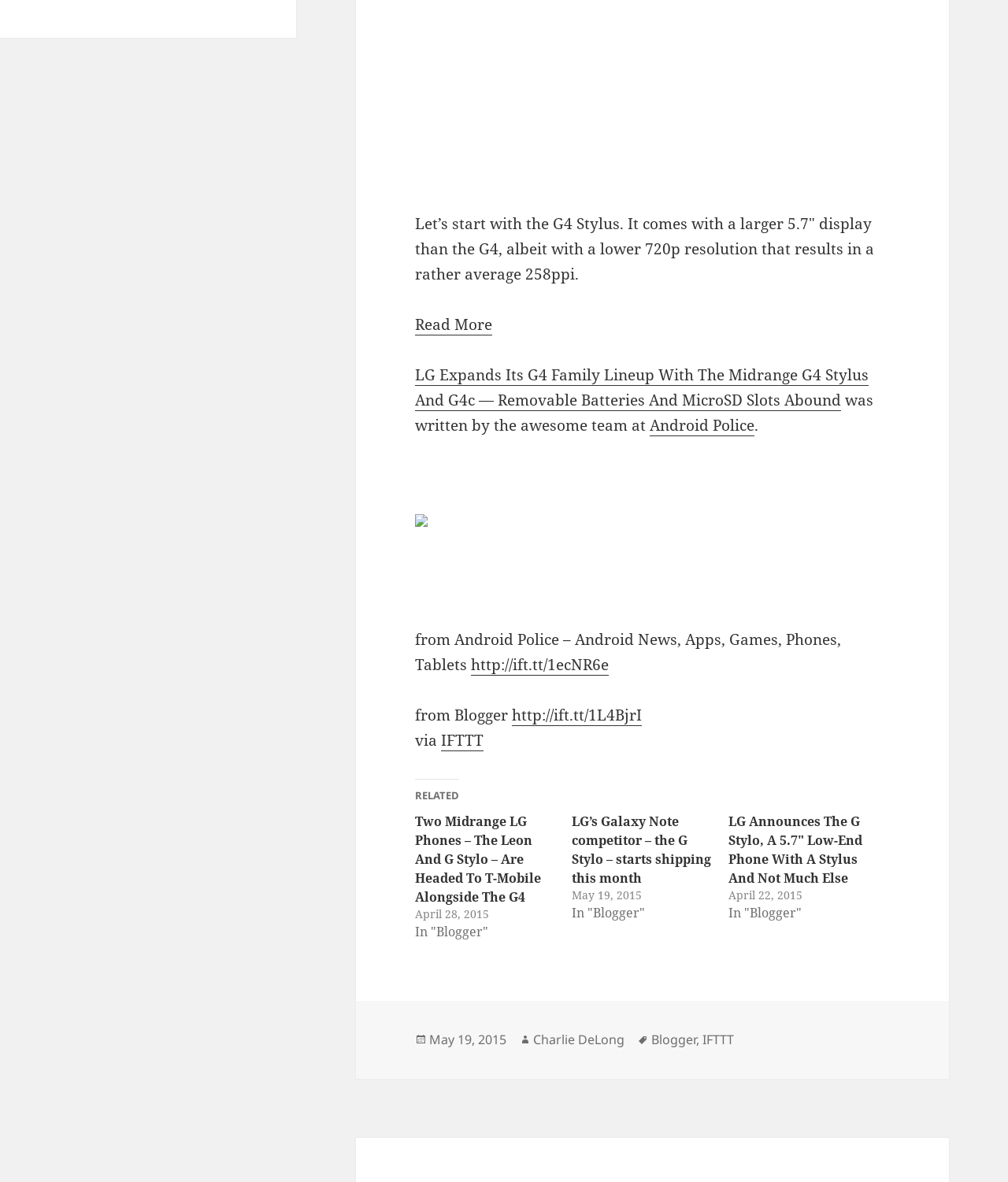Please specify the bounding box coordinates of the region to click in order to perform the following instruction: "Visit Android Police website".

[0.645, 0.319, 0.748, 0.337]